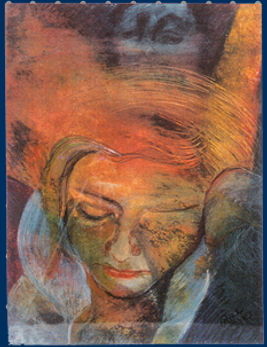Elaborate on the image with a comprehensive description.

The image titled "Woman's Face" presents a captivating and emotive portrayal of a woman's visage, enveloped in a blend of warm hues and textured layers. The artwork showcases soft, flowing lines that outline her closed eyes and serene expression, suggesting introspection and calmness. 

The use of earthy tones seamlessly transitions to vibrant reds and oranges in her hair, evoking a sense of warmth and emotional depth. The background features abstract swirls that enhance the ethereal quality of the piece, hinting at a transformative experience. This artwork resonates strongly with themes of healing and personal growth, making it a poignant representation of the artist's journey through trauma and self-discovery. 

This piece is part of a collection celebrating healing through art, reflecting the artist's experiences and emotional evolution. The nuanced colors and expressive style invite viewers to connect on a personal level, encouraging contemplation on themes of vulnerability and strength.